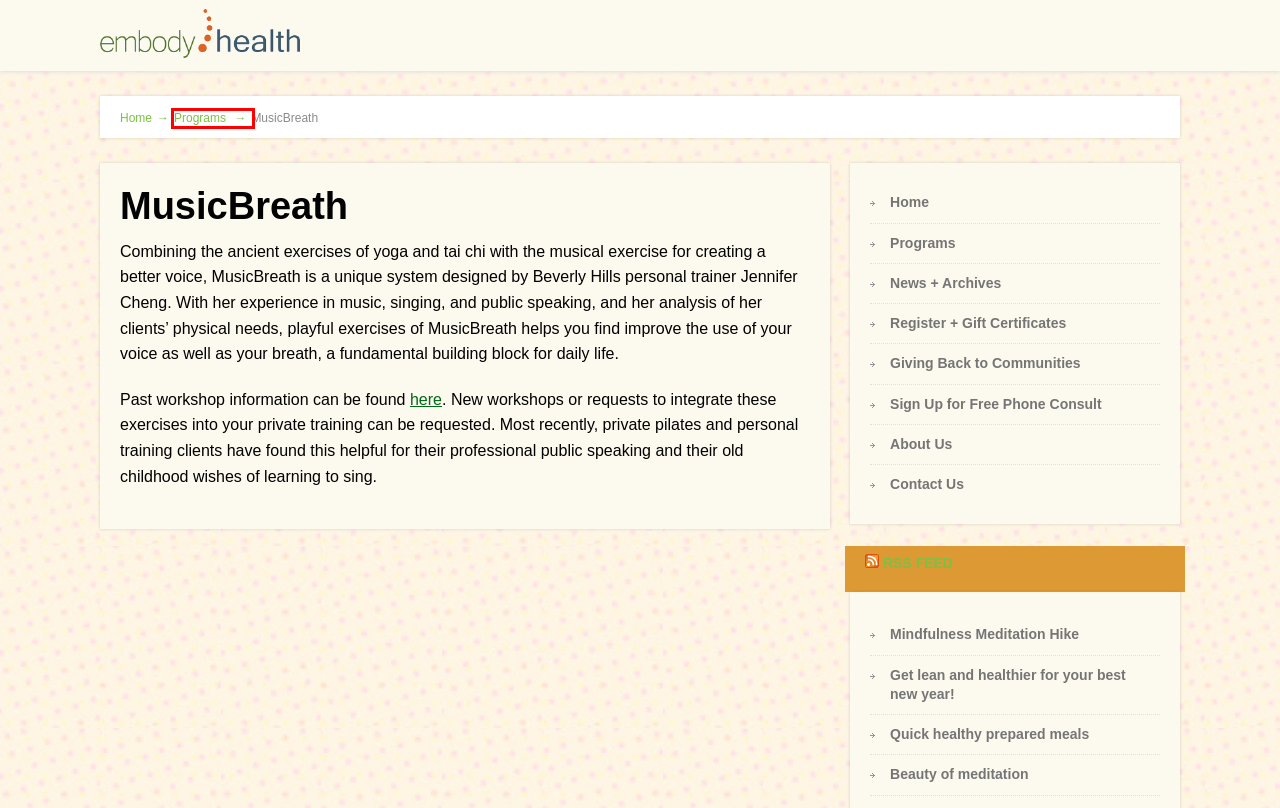You are provided with a screenshot of a webpage that includes a red rectangle bounding box. Please choose the most appropriate webpage description that matches the new webpage after clicking the element within the red bounding box. Here are the candidates:
A. Giving Back to Communities – Embody Health
B. Register + Gift Certificates – Embody Health
C. POSTPONED: music.:breath workshop Tickets, Sun, Mar 22, 2020 at 3:00 PM | Eventbrite
D. Contact Us – Embody Health
E. Programs – Embody Health
F. Sign Up for Free Phone Consult – Embody Health
G. About Us – Embody Health
H. Beverly Hills Personal Trainer - Embody Health: Fitness, Wellness and Nutrition

E